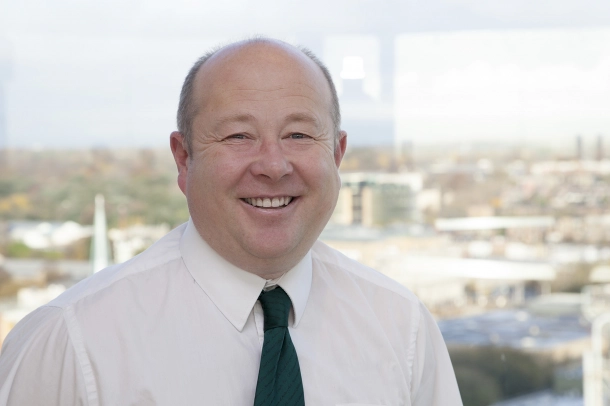Provide a short, one-word or phrase answer to the question below:
What is the scenic view behind Paul B?

Urban architecture and green spaces